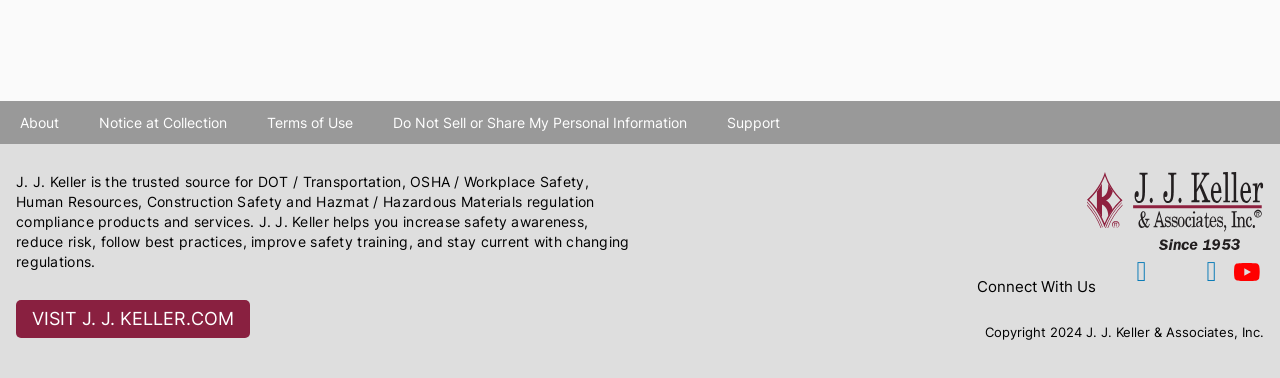Can you pinpoint the bounding box coordinates for the clickable element required for this instruction: "Contact Support"? The coordinates should be four float numbers between 0 and 1, i.e., [left, top, right, bottom].

[0.552, 0.267, 0.625, 0.381]